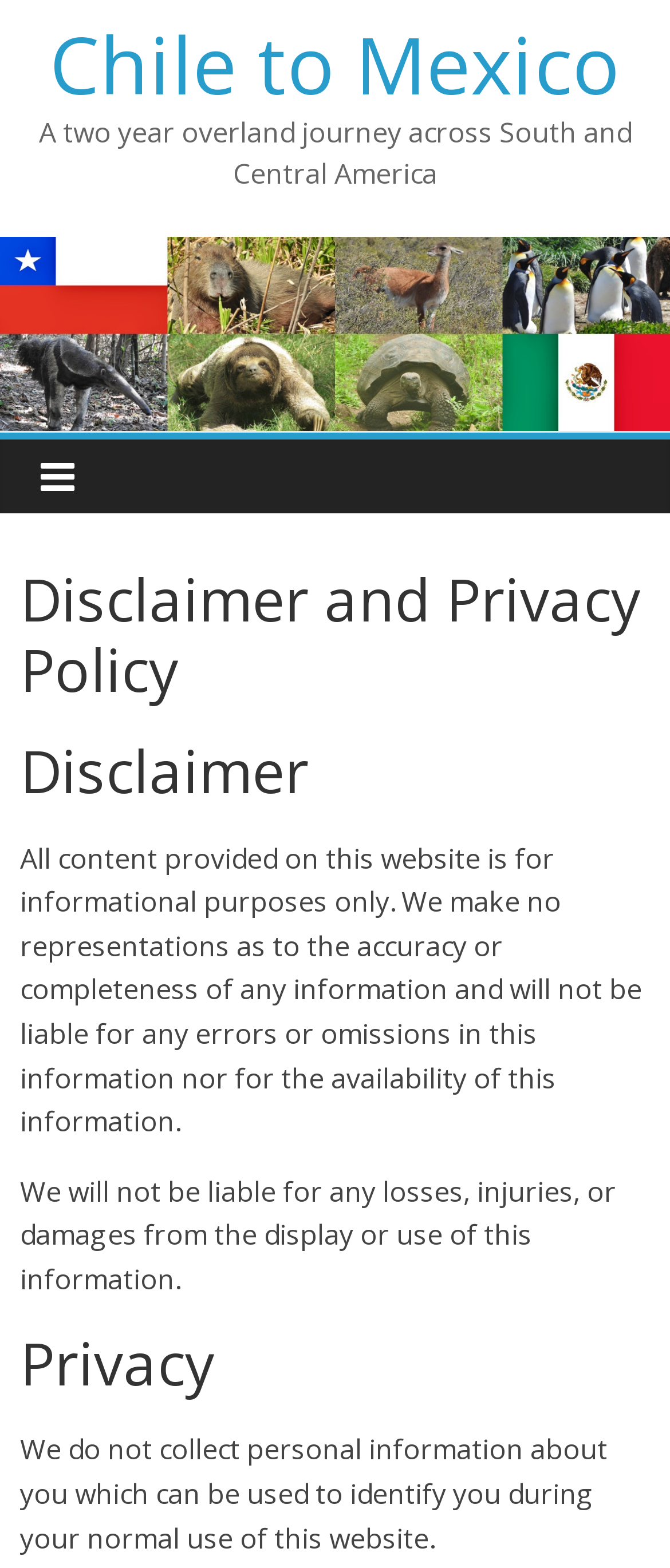Identify the main heading of the webpage and provide its text content.

Disclaimer and Privacy Policy